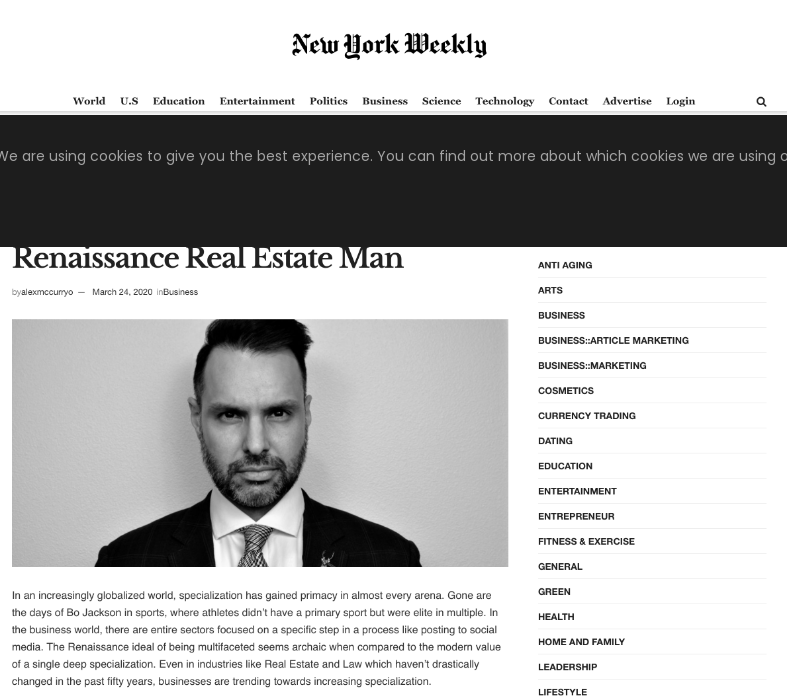What is the background of the image?
Analyze the image and provide a thorough answer to the question.

The image features a well-dressed man set against a neutral background, which means that the background is not distracting or attention-grabbing, allowing the viewer to focus on the man.